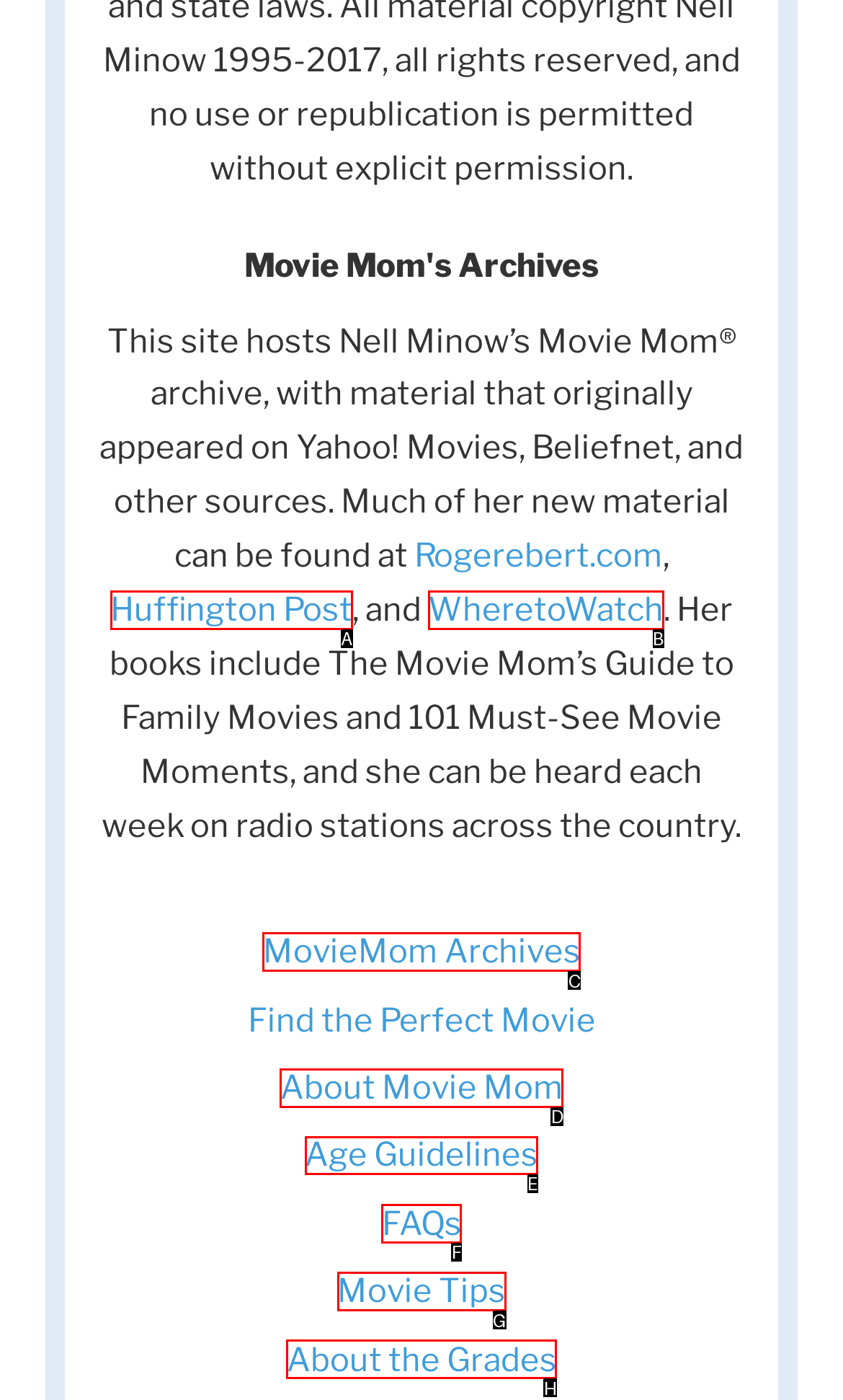Point out the specific HTML element to click to complete this task: Check the age guidelines Reply with the letter of the chosen option.

E